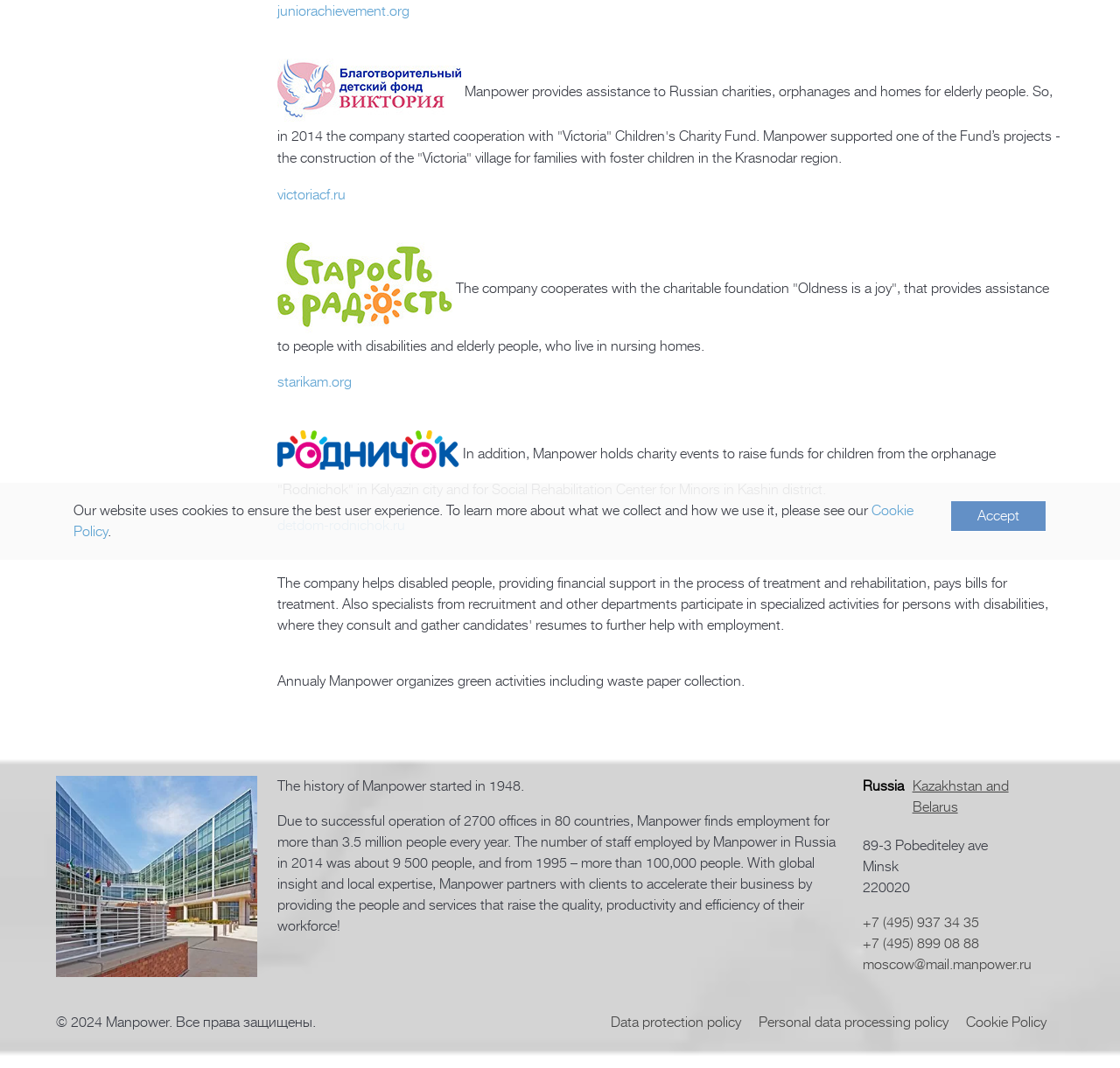Calculate the bounding box coordinates for the UI element based on the following description: "Kazakhstan and Belarus". Ensure the coordinates are four float numbers between 0 and 1, i.e., [left, top, right, bottom].

[0.815, 0.729, 0.9, 0.763]